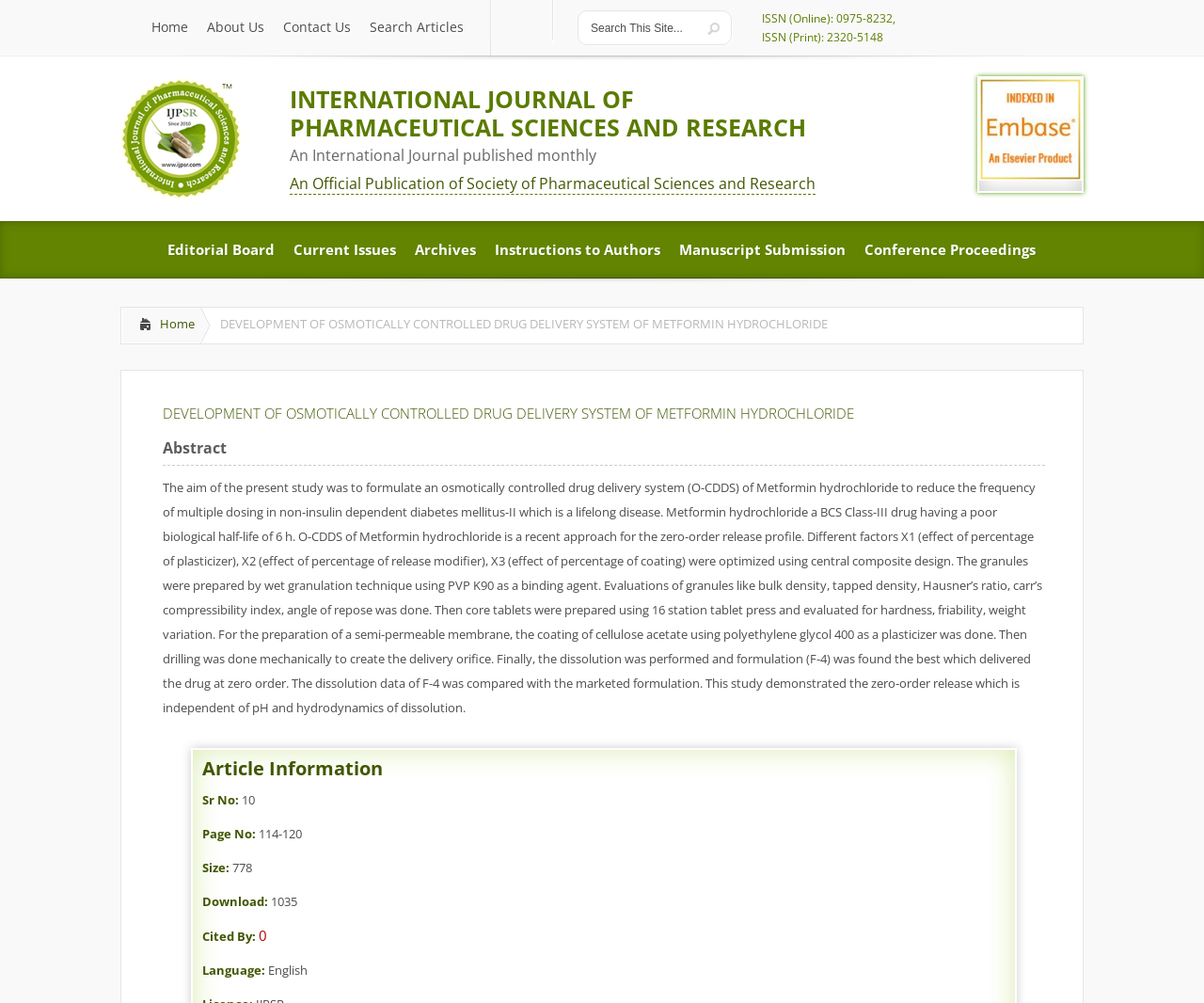Please identify the bounding box coordinates of the clickable area that will fulfill the following instruction: "Visit home page". The coordinates should be in the format of four float numbers between 0 and 1, i.e., [left, top, right, bottom].

[0.102, 0.307, 0.166, 0.341]